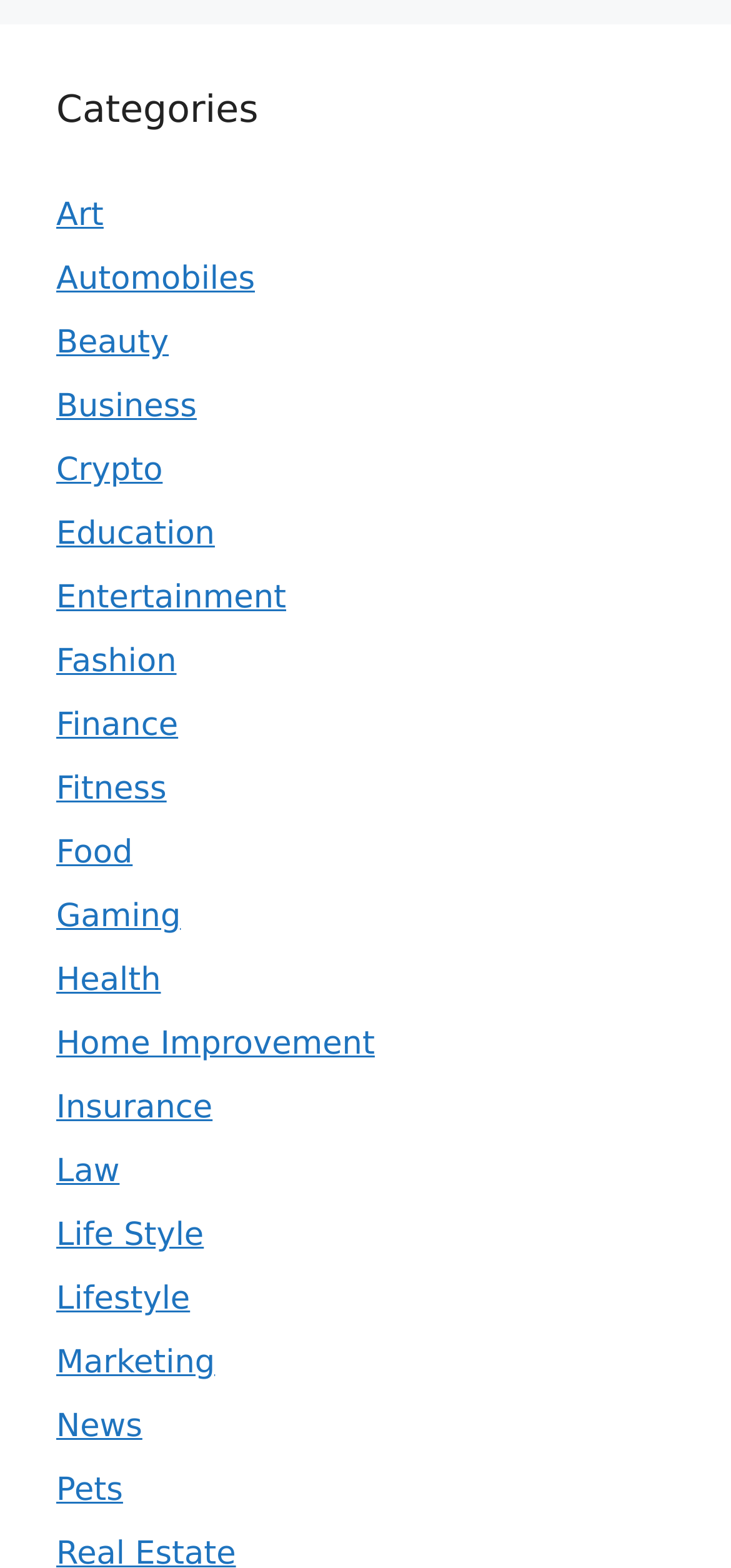Find and provide the bounding box coordinates for the UI element described with: "Finance".

[0.077, 0.451, 0.244, 0.475]